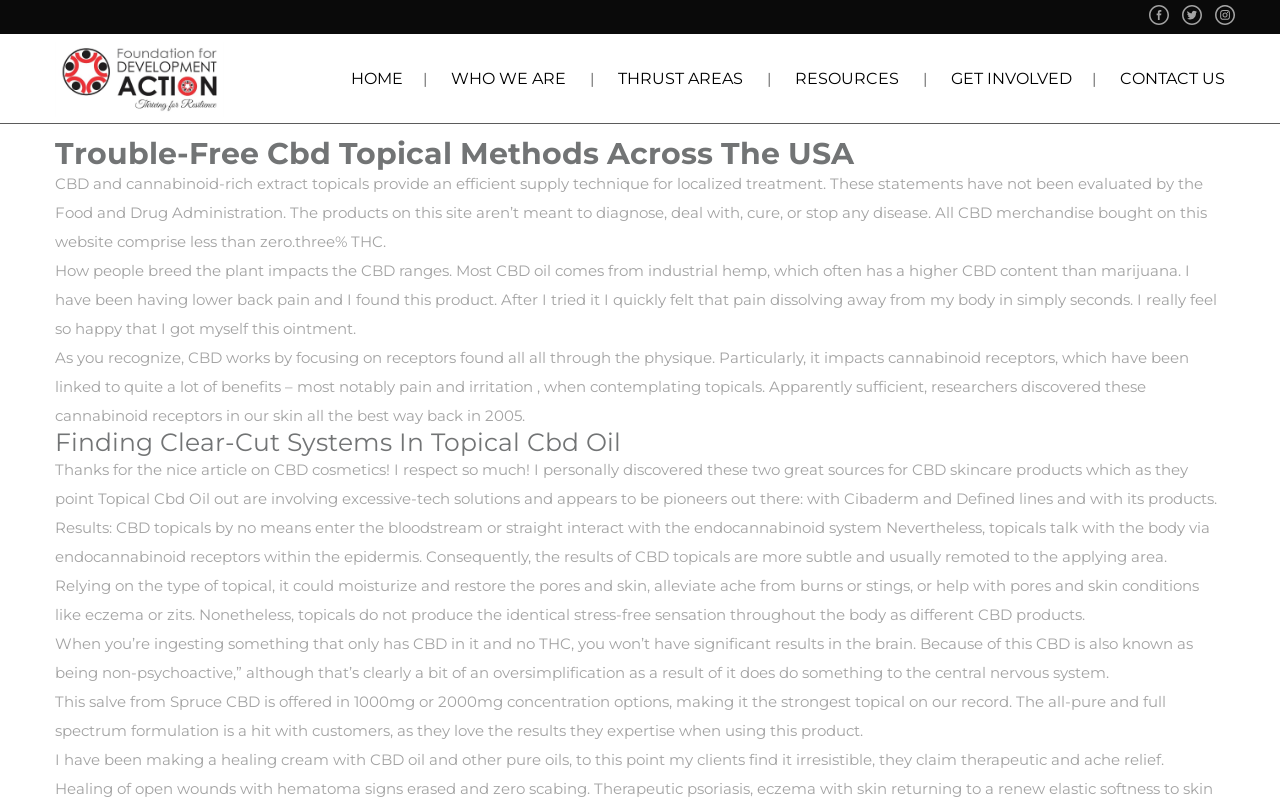Reply to the question with a single word or phrase:
What is the effect of CBD on the body?

Pain and inflammation relief